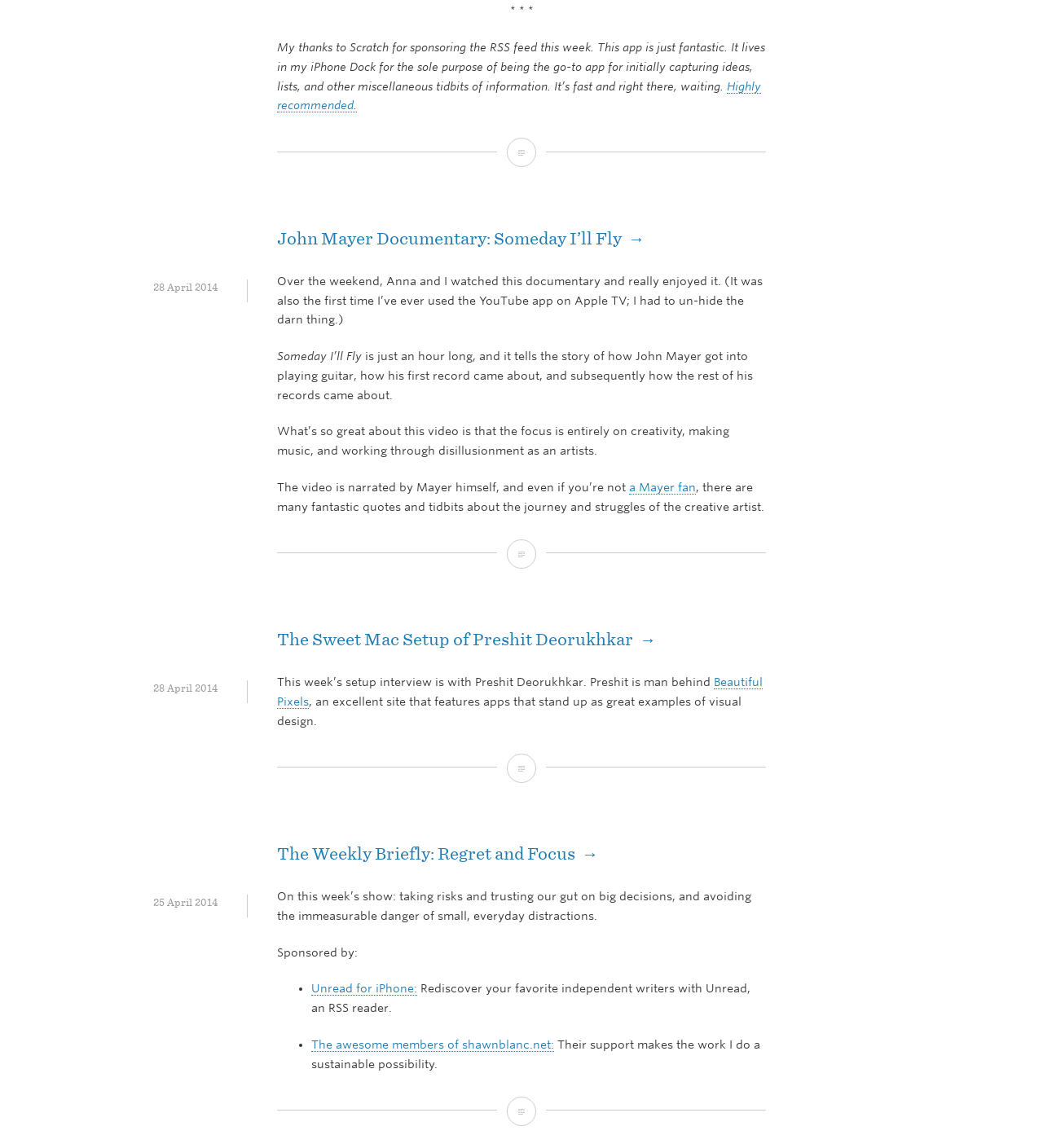Predict the bounding box coordinates of the area that should be clicked to accomplish the following instruction: "Explore the article about John Mayer's creative journey". The bounding box coordinates should consist of four float numbers between 0 and 1, i.e., [left, top, right, bottom].

[0.266, 0.305, 0.722, 0.35]